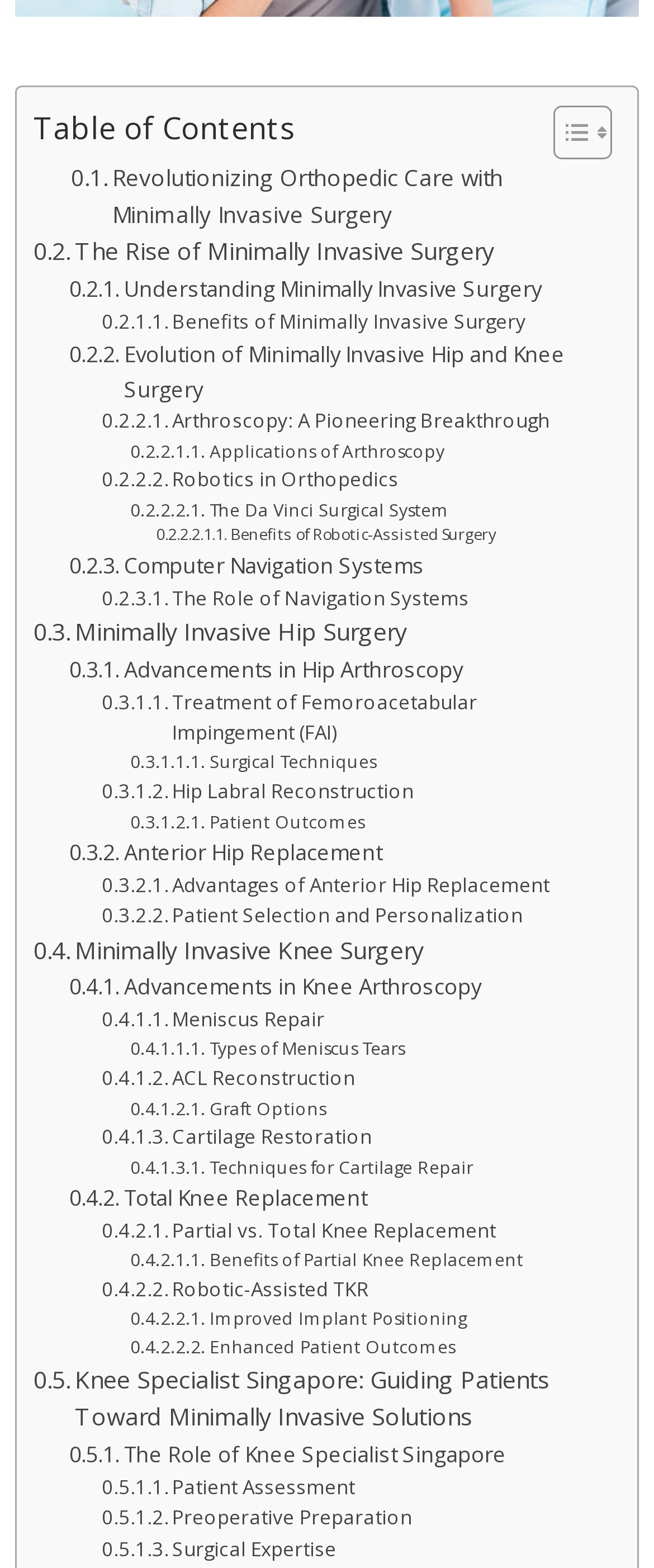What is the purpose of the 'Knee Specialist Singapore' section?
Please provide a full and detailed response to the question.

The 'Knee Specialist Singapore' section is located at the bottom of the webpage, and its text suggests that it is related to guiding patients towards minimally invasive solutions. This section likely provides information or resources for patients who are seeking minimally invasive knee surgery solutions.